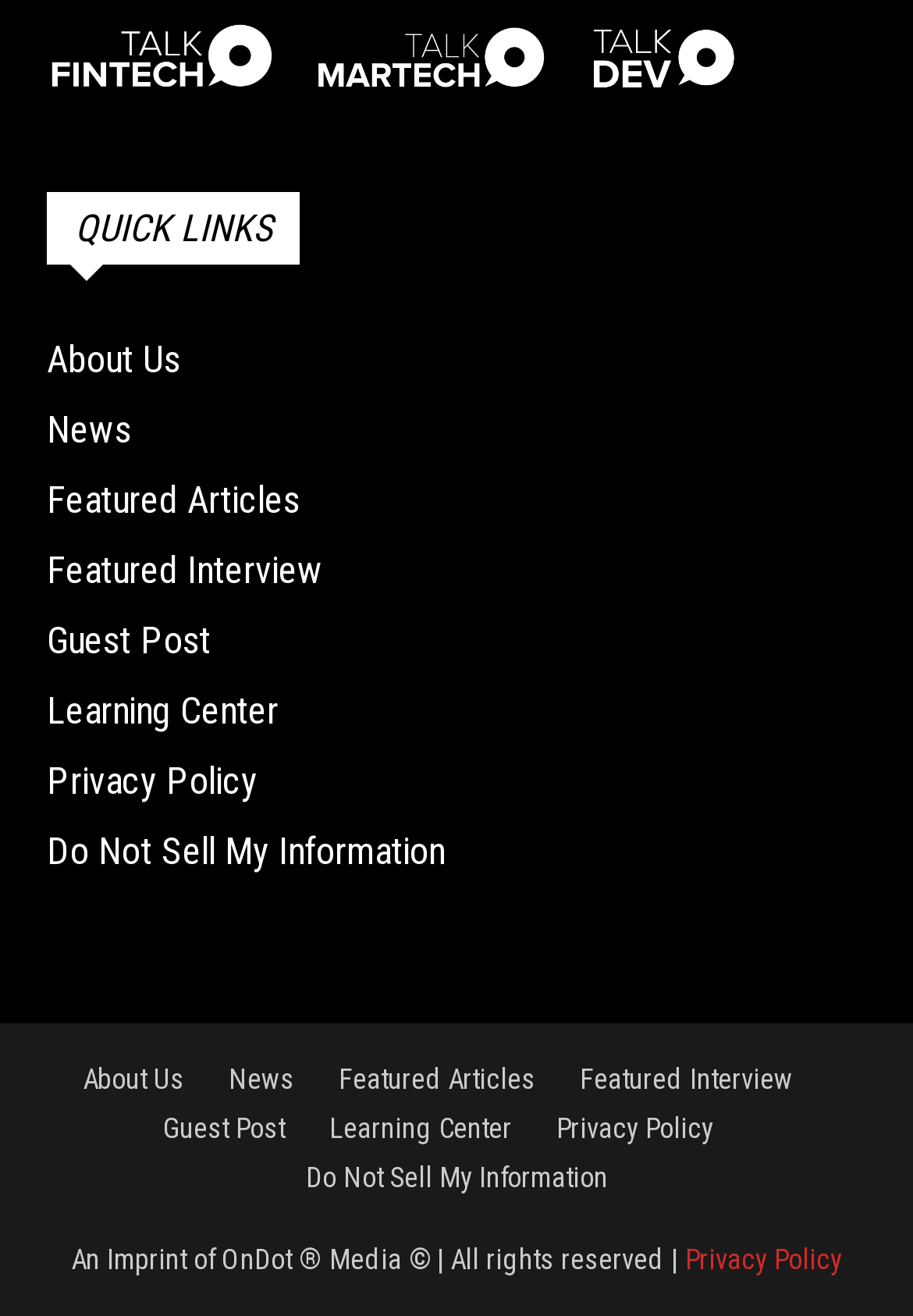Find the bounding box coordinates of the element I should click to carry out the following instruction: "go to Privacy Policy".

[0.75, 0.945, 0.922, 0.97]